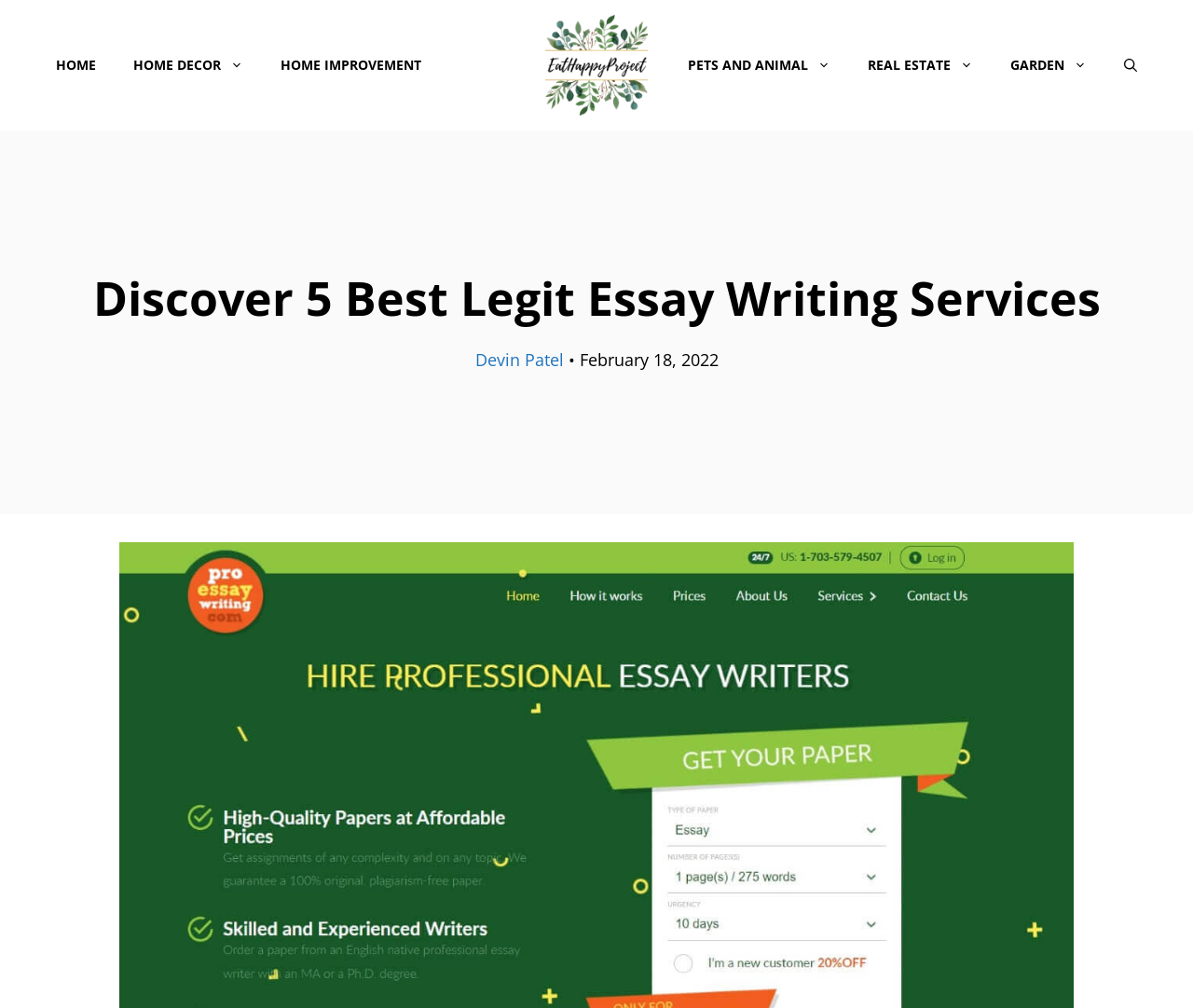Could you specify the bounding box coordinates for the clickable section to complete the following instruction: "search for something"?

[0.927, 0.037, 0.969, 0.092]